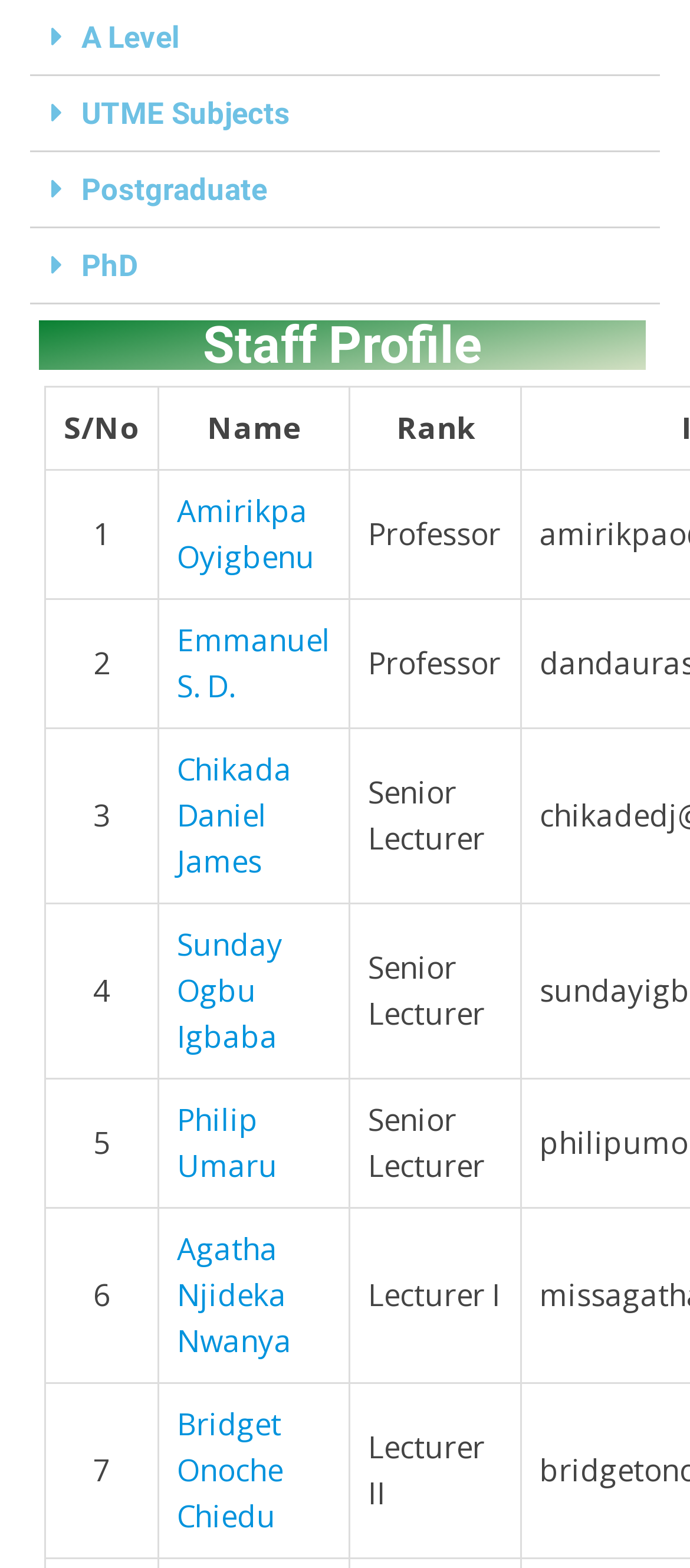What is the rank of Amirikpa Oyigbenu?
Based on the content of the image, thoroughly explain and answer the question.

I found the gridcell containing the name 'Amirikpa Oyigbenu' and then looked at the adjacent gridcell containing the rank. The rank is 'Professor'.